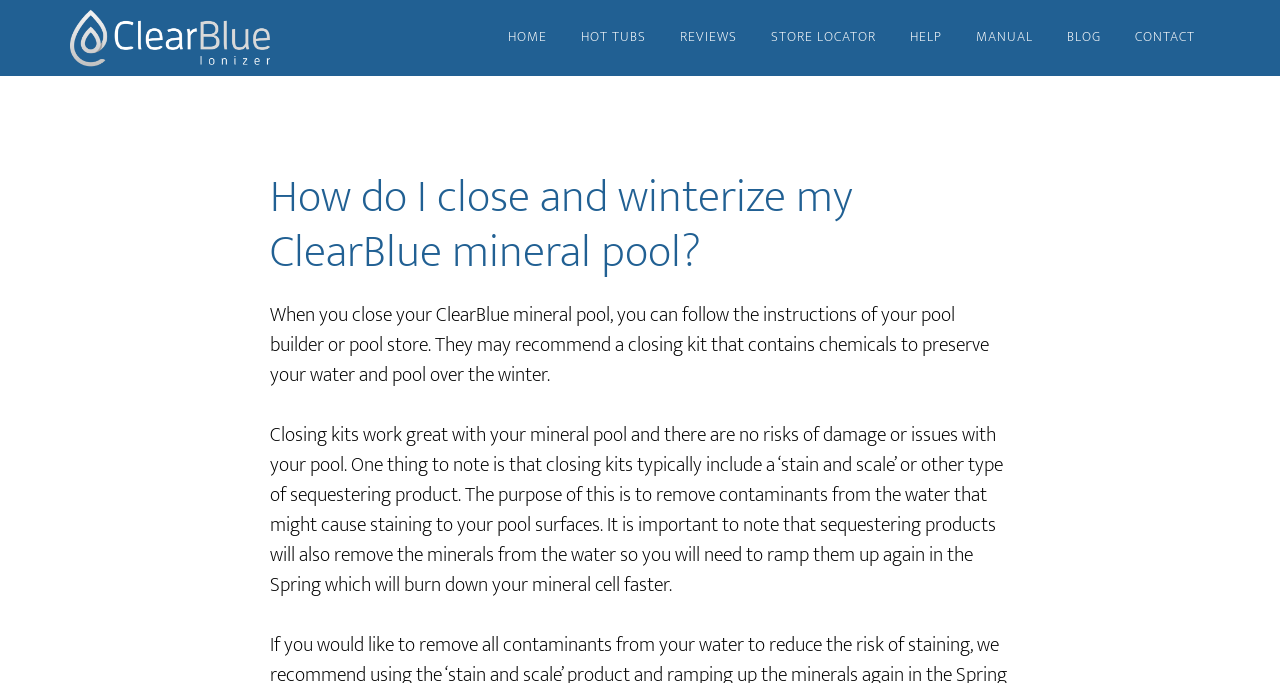Pinpoint the bounding box coordinates of the element you need to click to execute the following instruction: "visit help page". The bounding box should be represented by four float numbers between 0 and 1, in the format [left, top, right, bottom].

[0.699, 0.0, 0.748, 0.111]